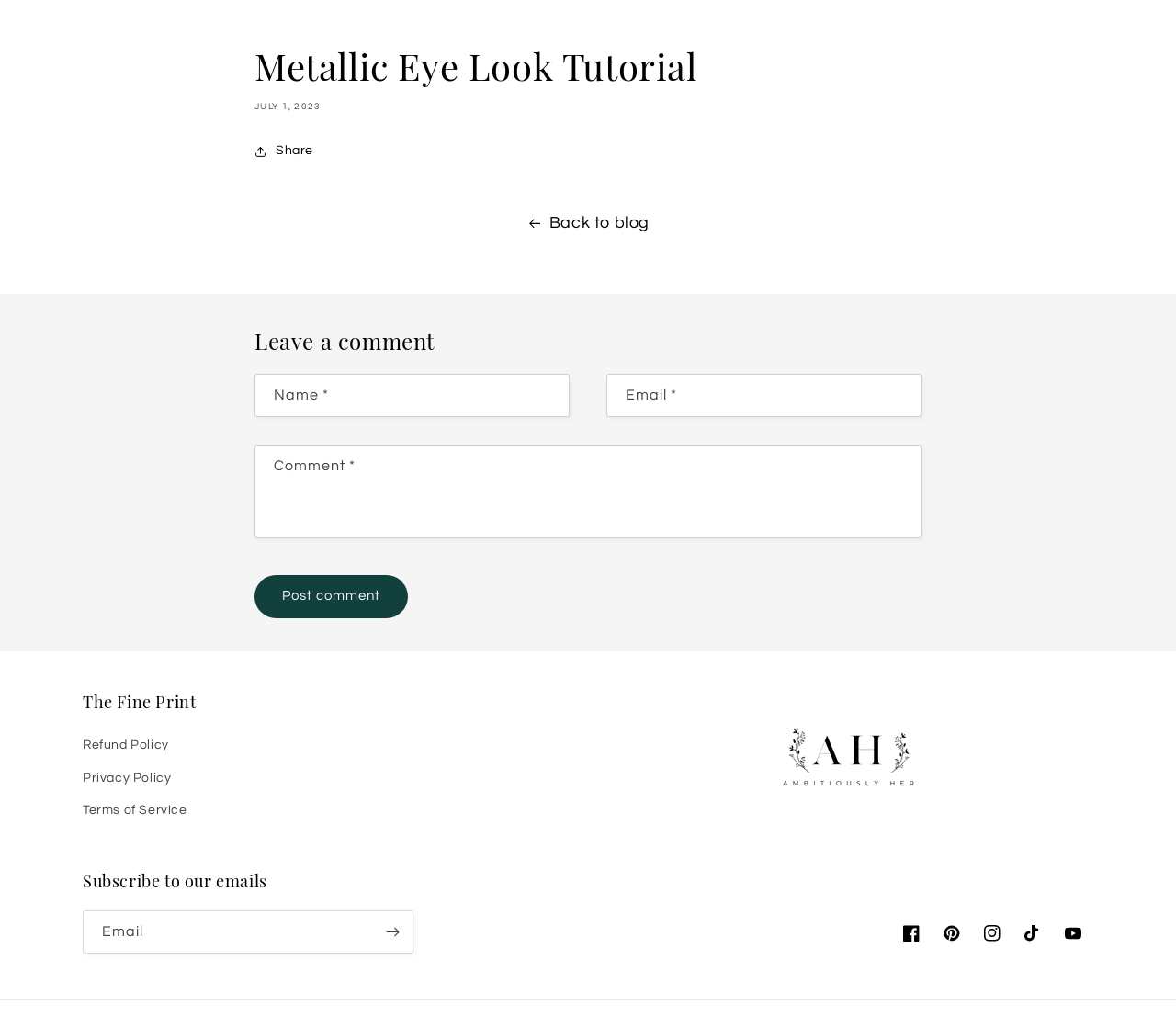Give the bounding box coordinates for the element described by: "parent_node: Email name="contact[email]" placeholder="Email"".

[0.071, 0.897, 0.351, 0.938]